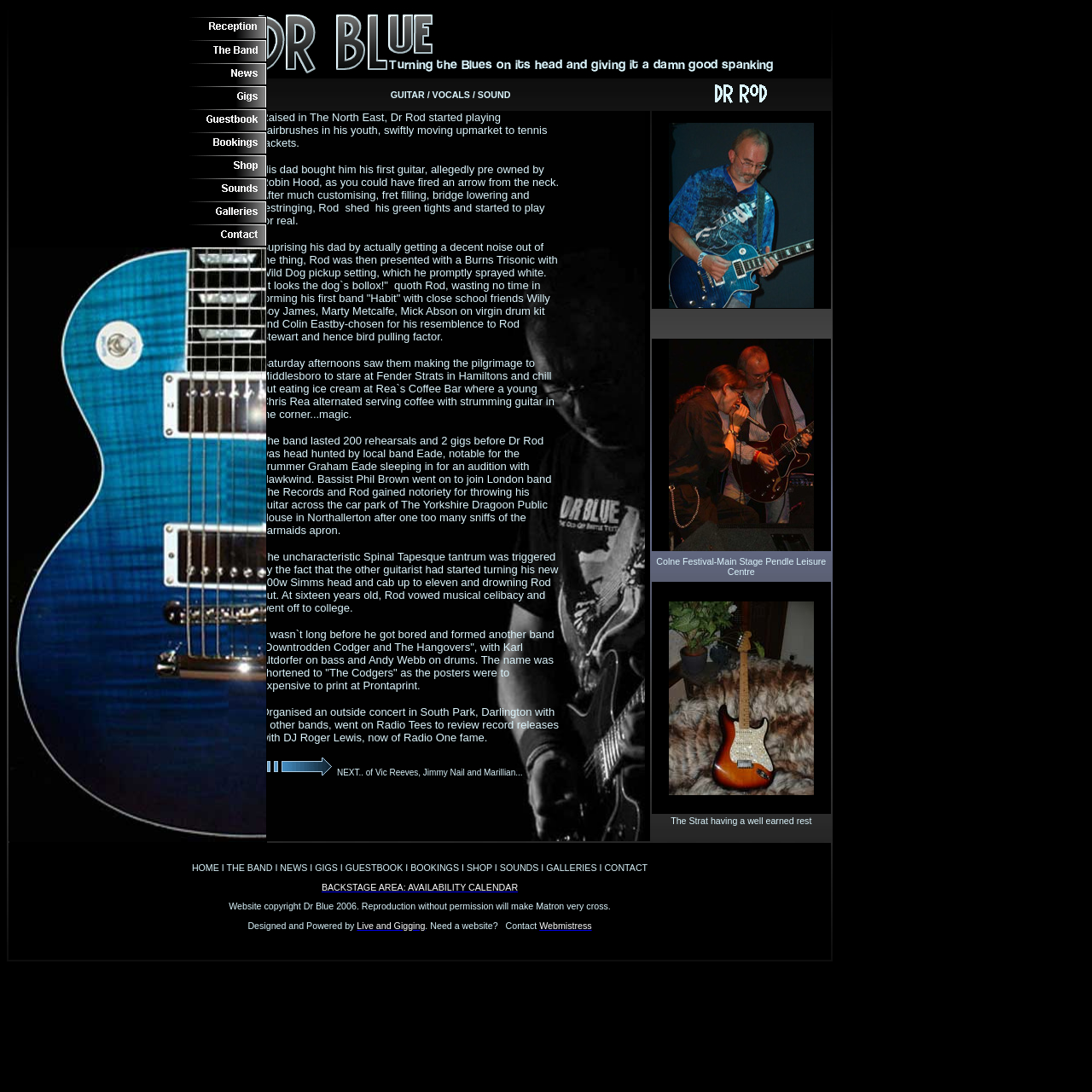Create a detailed narrative describing the layout and content of the webpage.

The webpage is about Dr. Blue, a Yorkshire blues rock band. At the top, there is a table with a series of links, each accompanied by an image. These links are arranged in a vertical column, taking up about a quarter of the page's width. The images are small and rectangular in shape.

To the right of this column, there is a large block of text that spans most of the page's width. This text is a biographical account of Dr. Rod, the band's lead guitarist and vocalist. The text is divided into paragraphs and describes Dr. Rod's early life, his introduction to music, and his experiences with various bands.

Below the biographical text, there are several images scattered across the page. These images appear to be related to the band's performances and activities. Some of the images are larger than others, and they are arranged in a seemingly random pattern.

Further down the page, there are more blocks of text, each describing specific events or performances by the band. These blocks of text are interspersed with more images, which continue to be scattered across the page.

At the very bottom of the page, there is a final block of text that appears to be a caption for an image. The image is not explicitly described, but the caption mentions "The Strat having a well-earned rest."